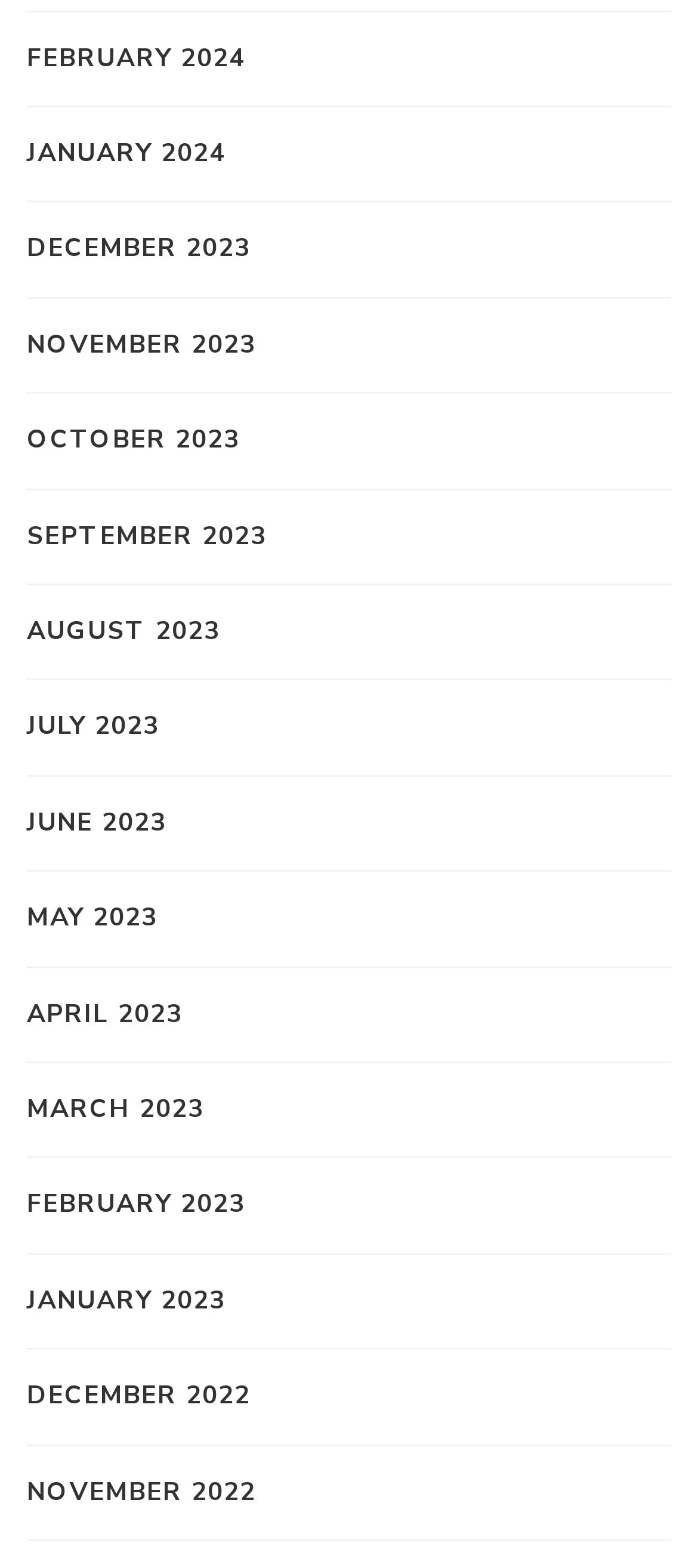Please provide a comprehensive response to the question below by analyzing the image: 
What is the earliest month listed?

I looked at the list of links and found that the last link, which is at the bottom of the list, is 'DECEMBER 2022', indicating that it is the earliest month listed.